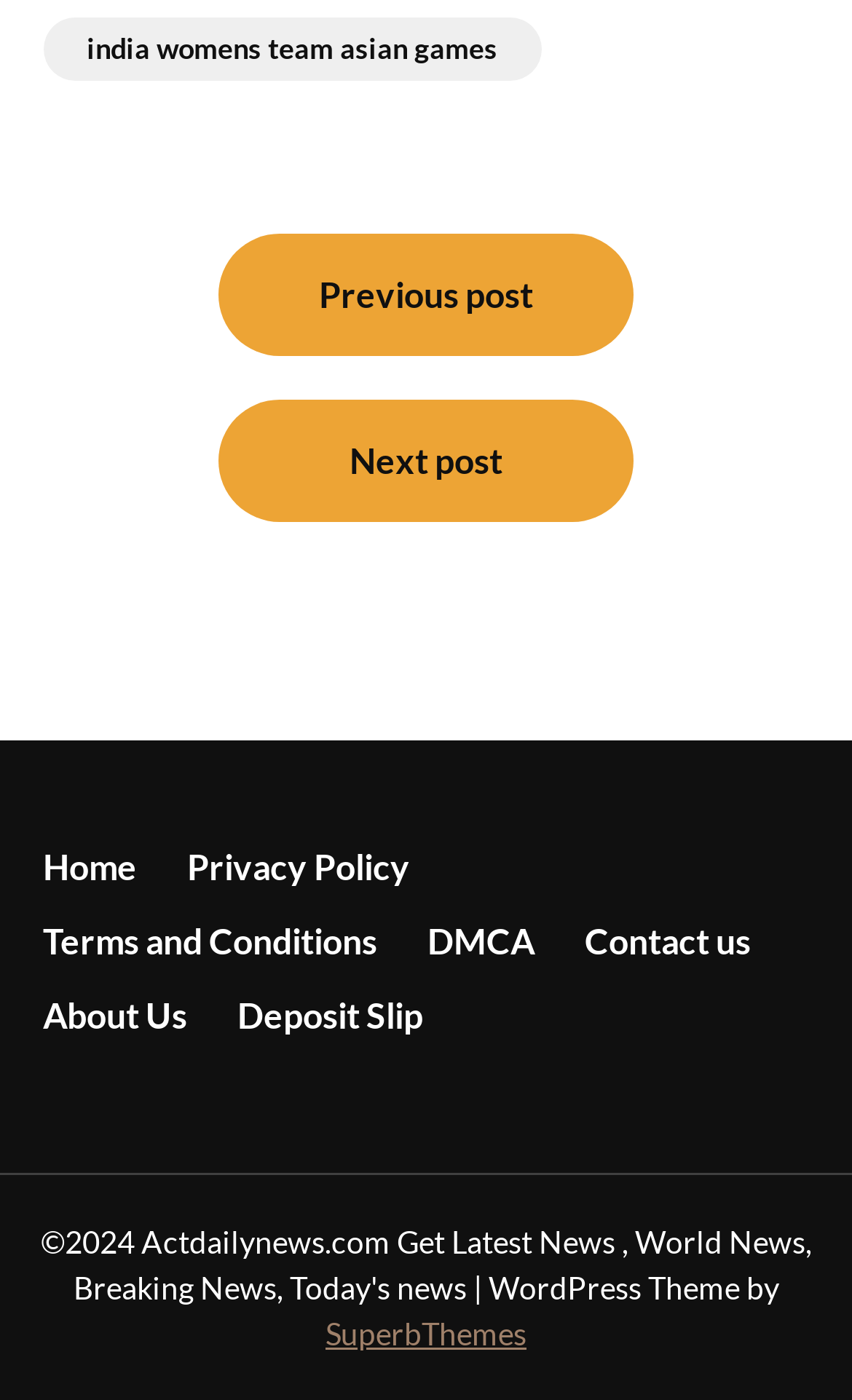Locate the bounding box coordinates of the element you need to click to accomplish the task described by this instruction: "go to previous post".

[0.256, 0.167, 0.744, 0.255]